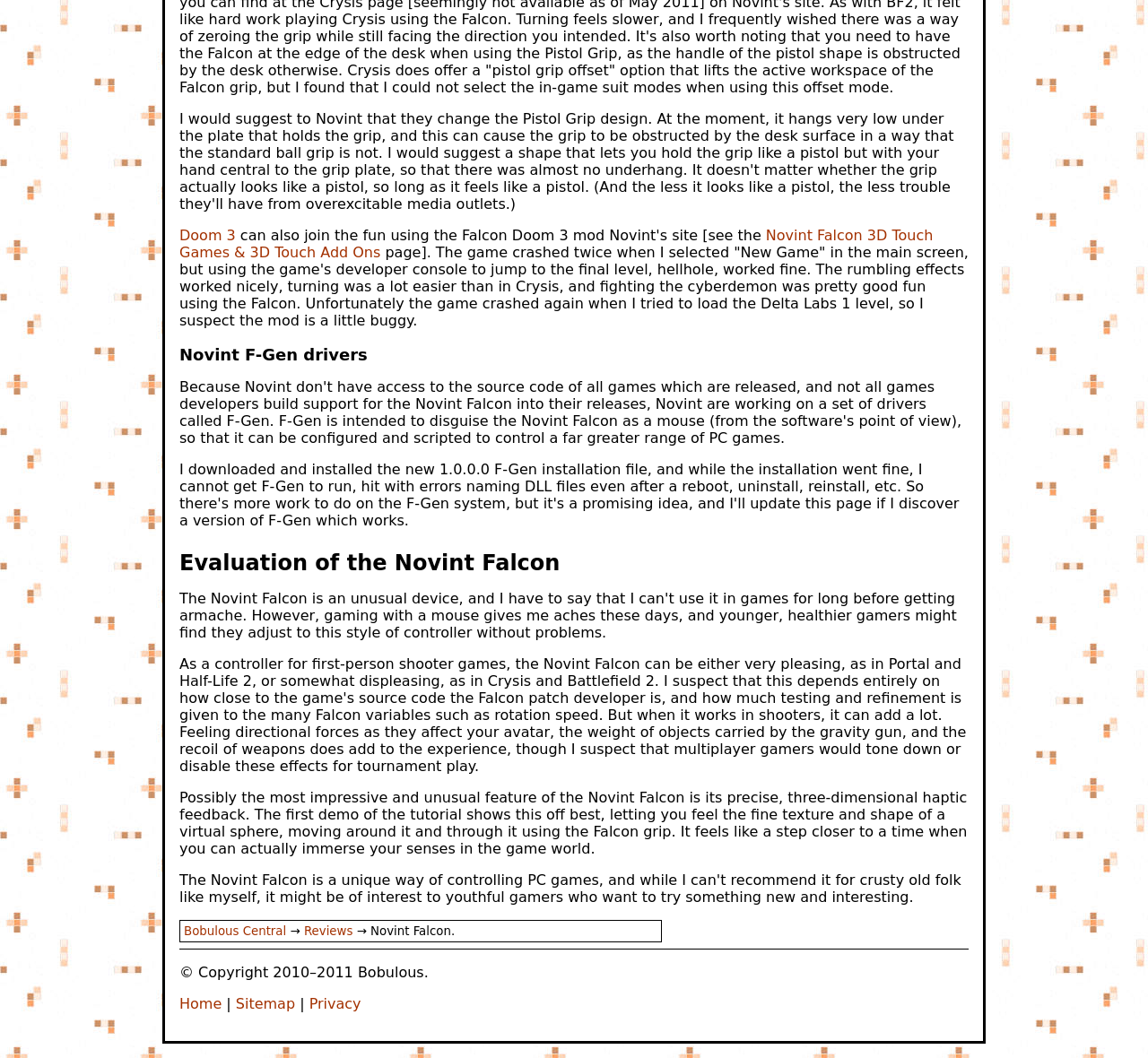Please find the bounding box for the UI component described as follows: "Doom 3".

[0.156, 0.215, 0.205, 0.231]